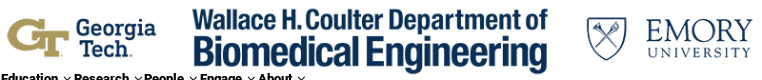How many navigation links are presented below the department's title?
Refer to the screenshot and deliver a thorough answer to the question presented.

Below the department's title, there are navigation links labeled 'Education', 'Research', 'People', 'Engage', and 'About', providing viewers with easy access to more information about the department's offerings and initiatives, totaling 5 links.